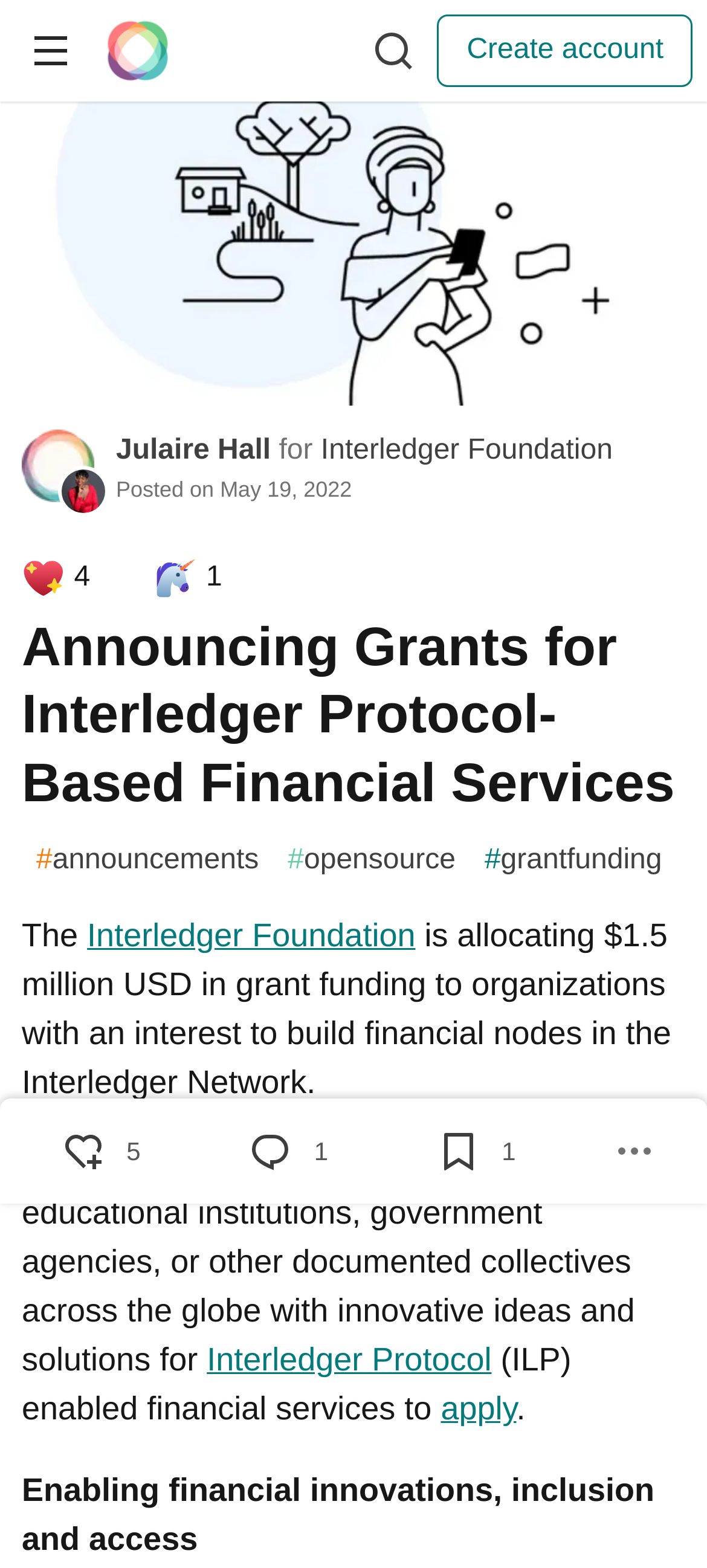Analyze the image and provide a detailed answer to the question: What is the Interledger Foundation allocating?

The Interledger Foundation is allocating 1.5 million USD in grant funding to organizations with an interest to build financial nodes in the Interledger Network, as stated in the webpage content.